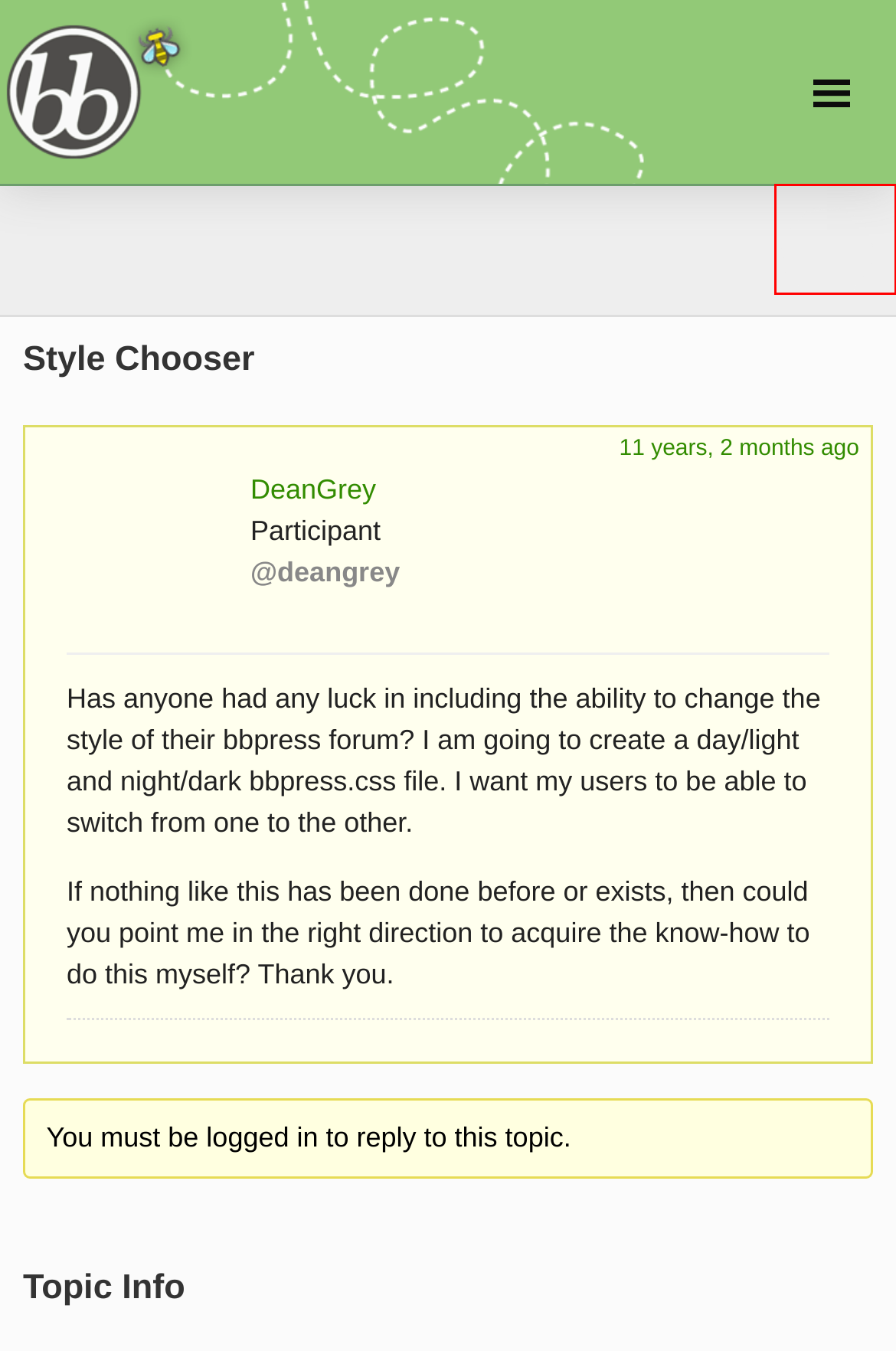Given a screenshot of a webpage featuring a red bounding box, identify the best matching webpage description for the new page after the element within the red box is clicked. Here are the options:
A. Topic Tag: selector · bbPress.org
B. Topic Tag: theme · bbPress.org
C. WordPress.org Login | WordPress.org English
D. Blog Tool, Publishing Platform, and CMS – WordPress.org
E. Privacy – WordPress.org
F. bbPress.org
G. Topic Tag: changer · bbPress.org
H. DeanGrey's Profile · bbPress.org

C